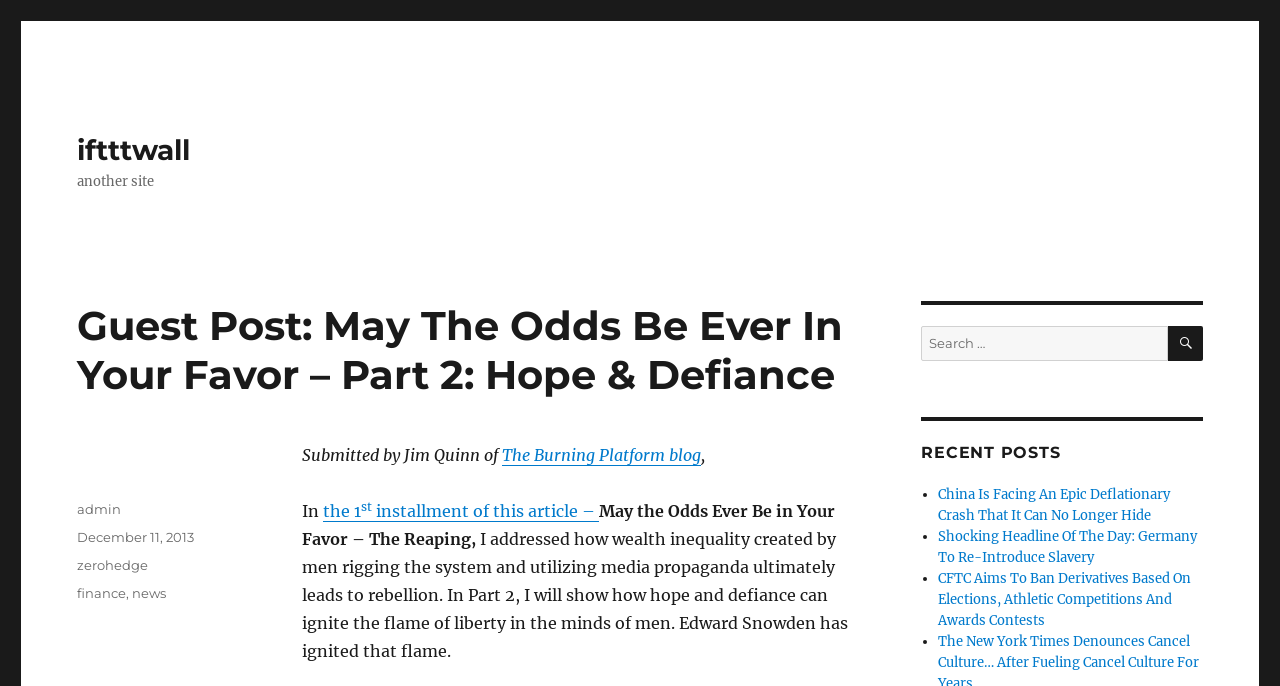Determine the coordinates of the bounding box for the clickable area needed to execute this instruction: "Read the recent post about China's deflationary crash".

[0.733, 0.708, 0.914, 0.764]